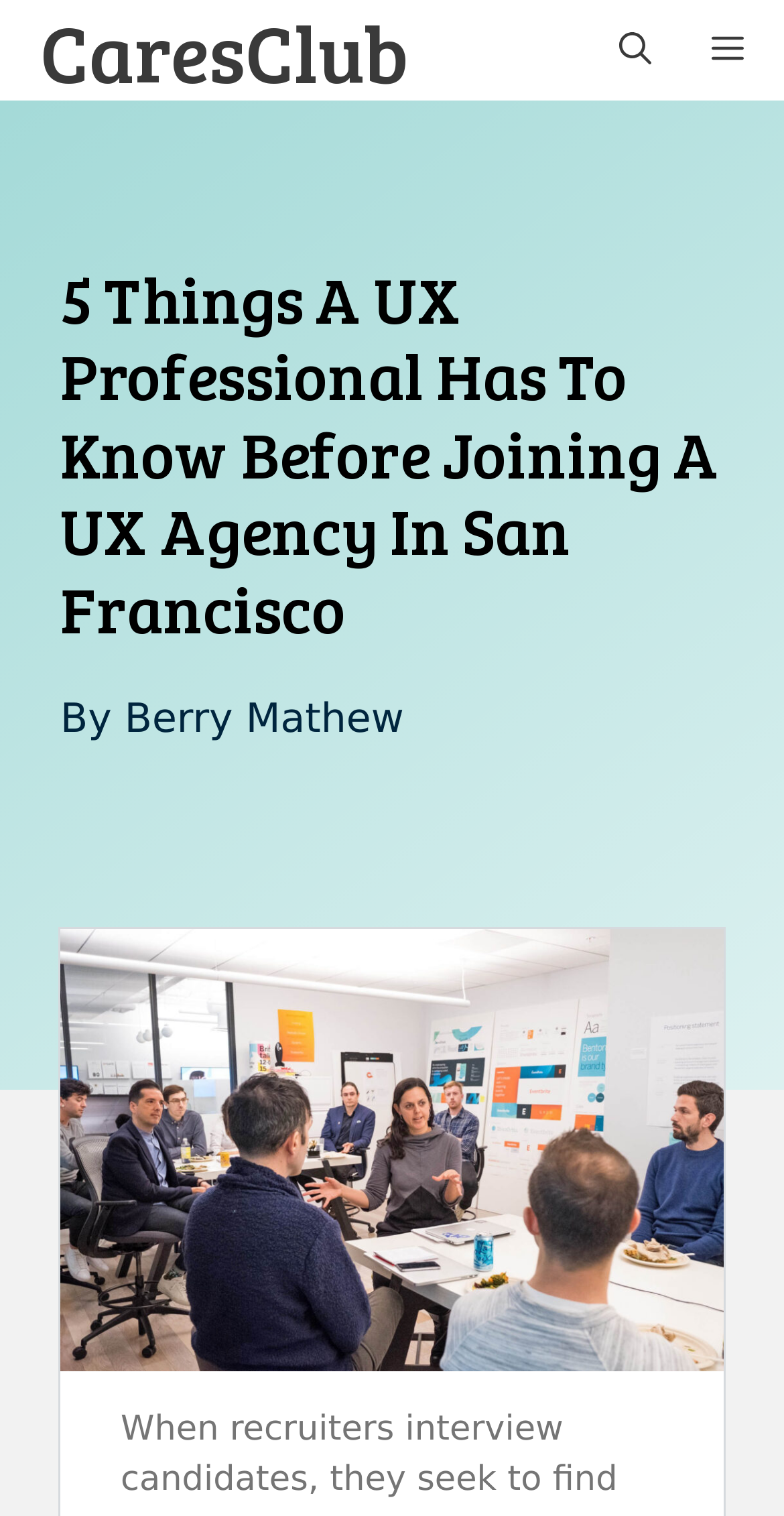Please provide a brief answer to the question using only one word or phrase: 
What is the format of the image?

Not specified